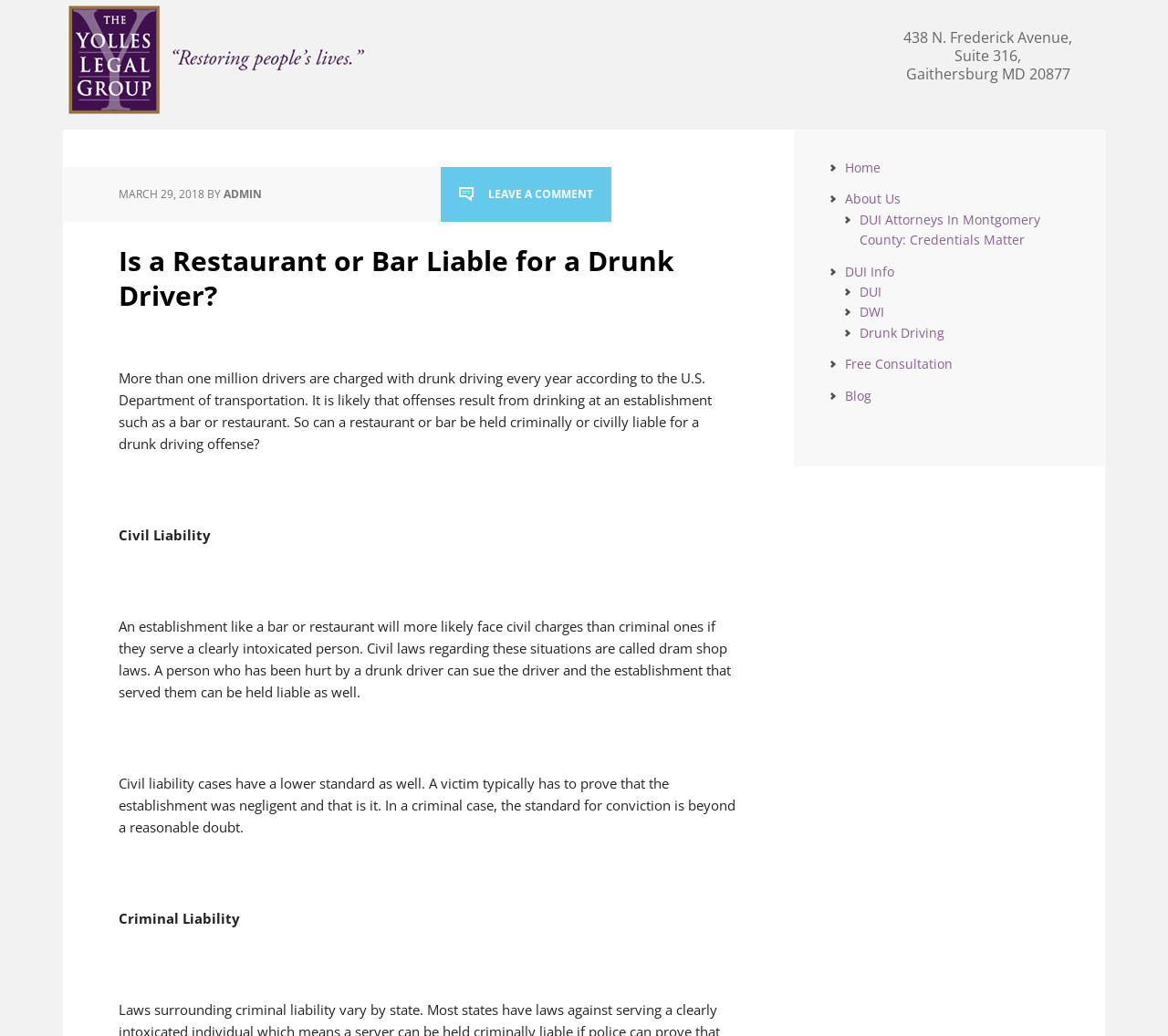Give a concise answer of one word or phrase to the question: 
What is the address of the law firm?

438 N. Frederick Avenue, Suite 316, Gaithersburg MD 20877